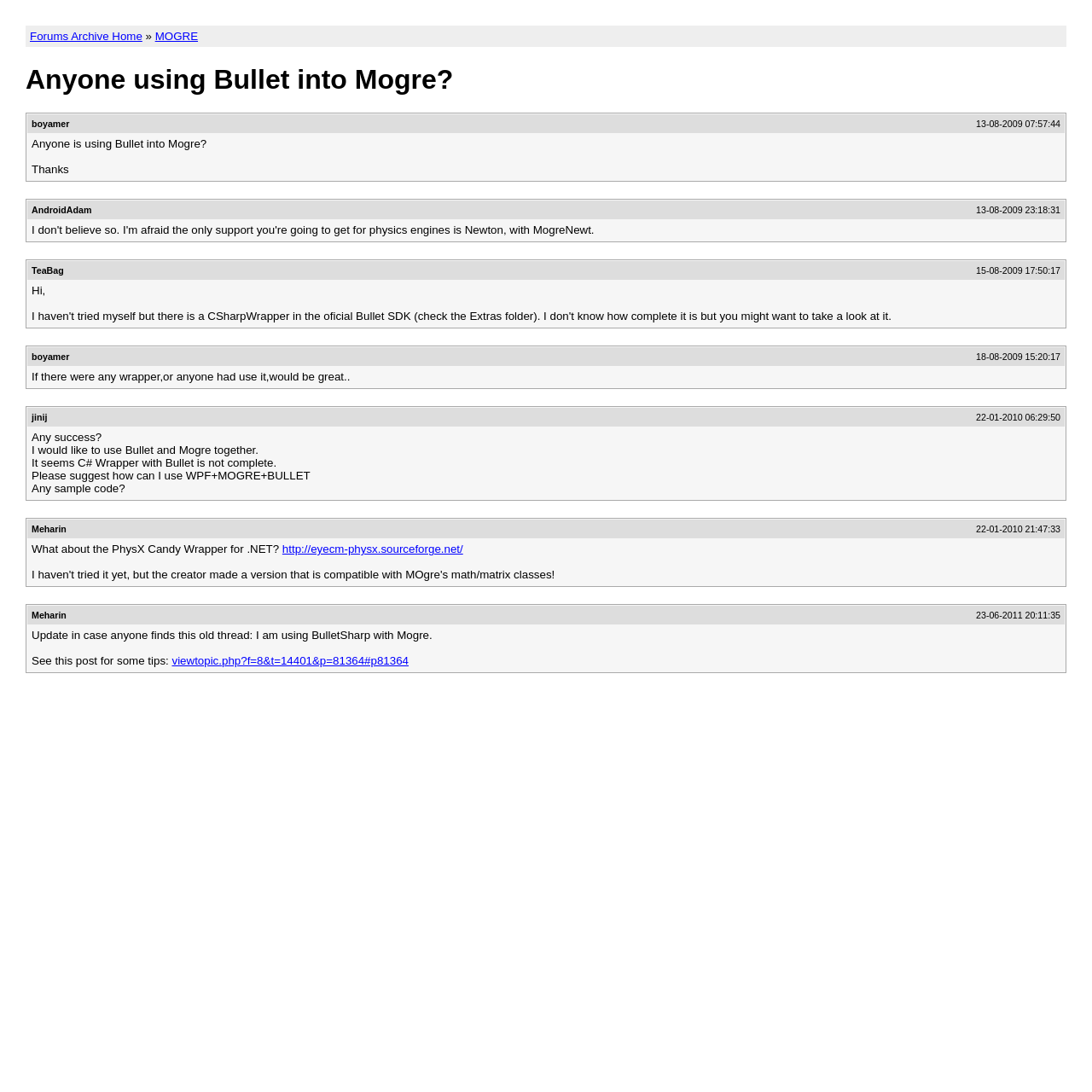Determine the main heading text of the webpage.

Anyone using Bullet into Mogre?